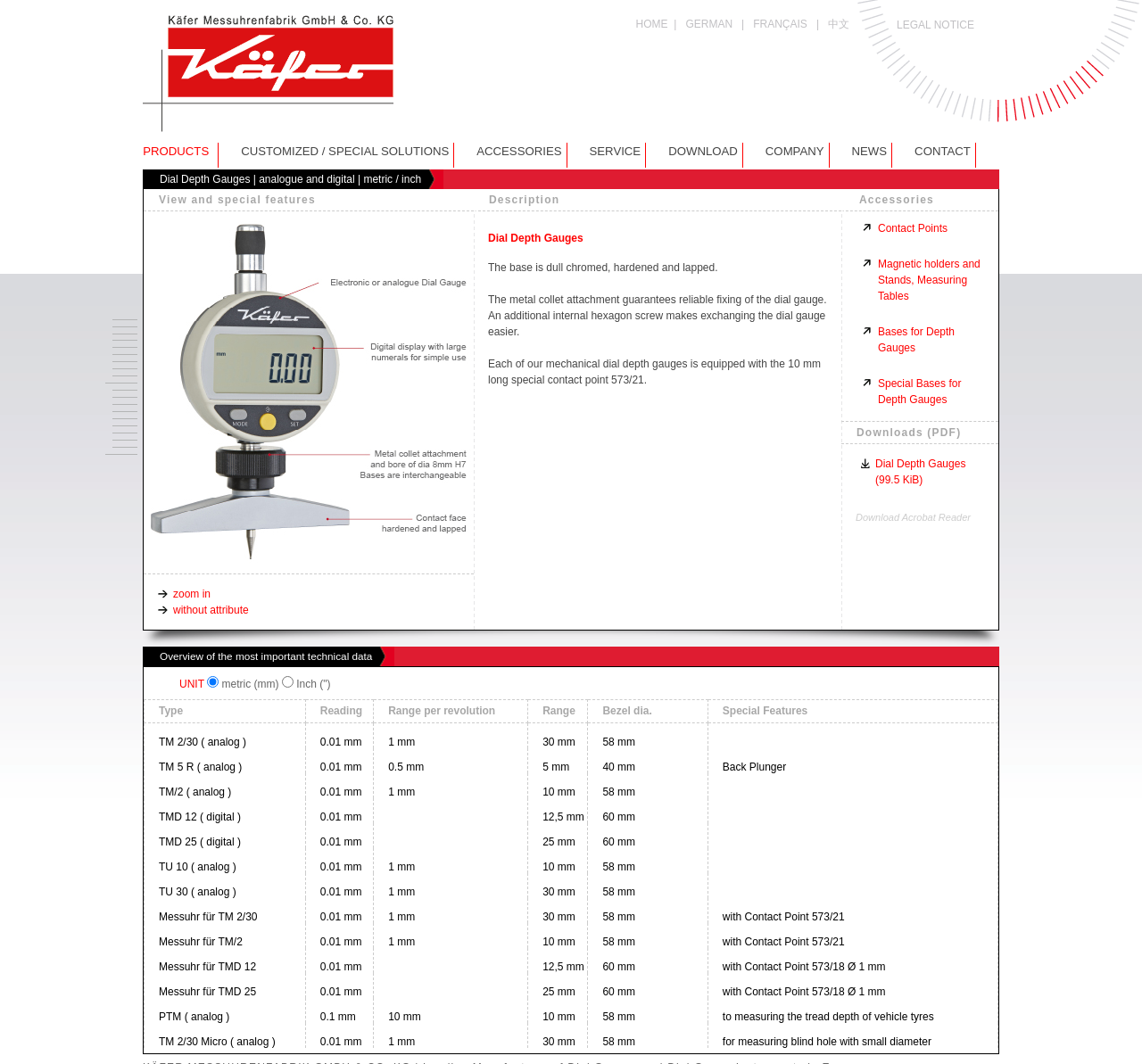What is the special feature of the TM 5 R analog dial depth gauge?
Look at the image and respond with a one-word or short-phrase answer.

Back Plunger